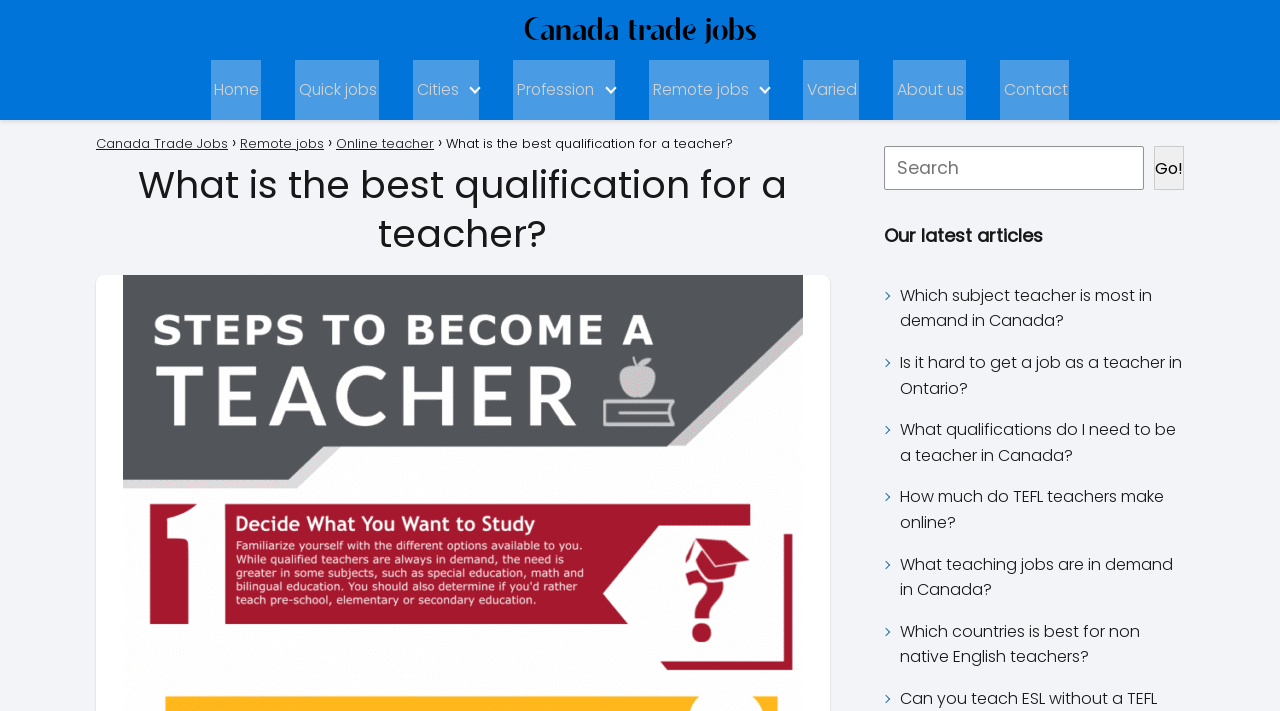Please provide the bounding box coordinate of the region that matches the element description: Remote jobs. Coordinates should be in the format (top-left x, top-left y, bottom-right x, bottom-right y) and all values should be between 0 and 1.

[0.188, 0.188, 0.253, 0.215]